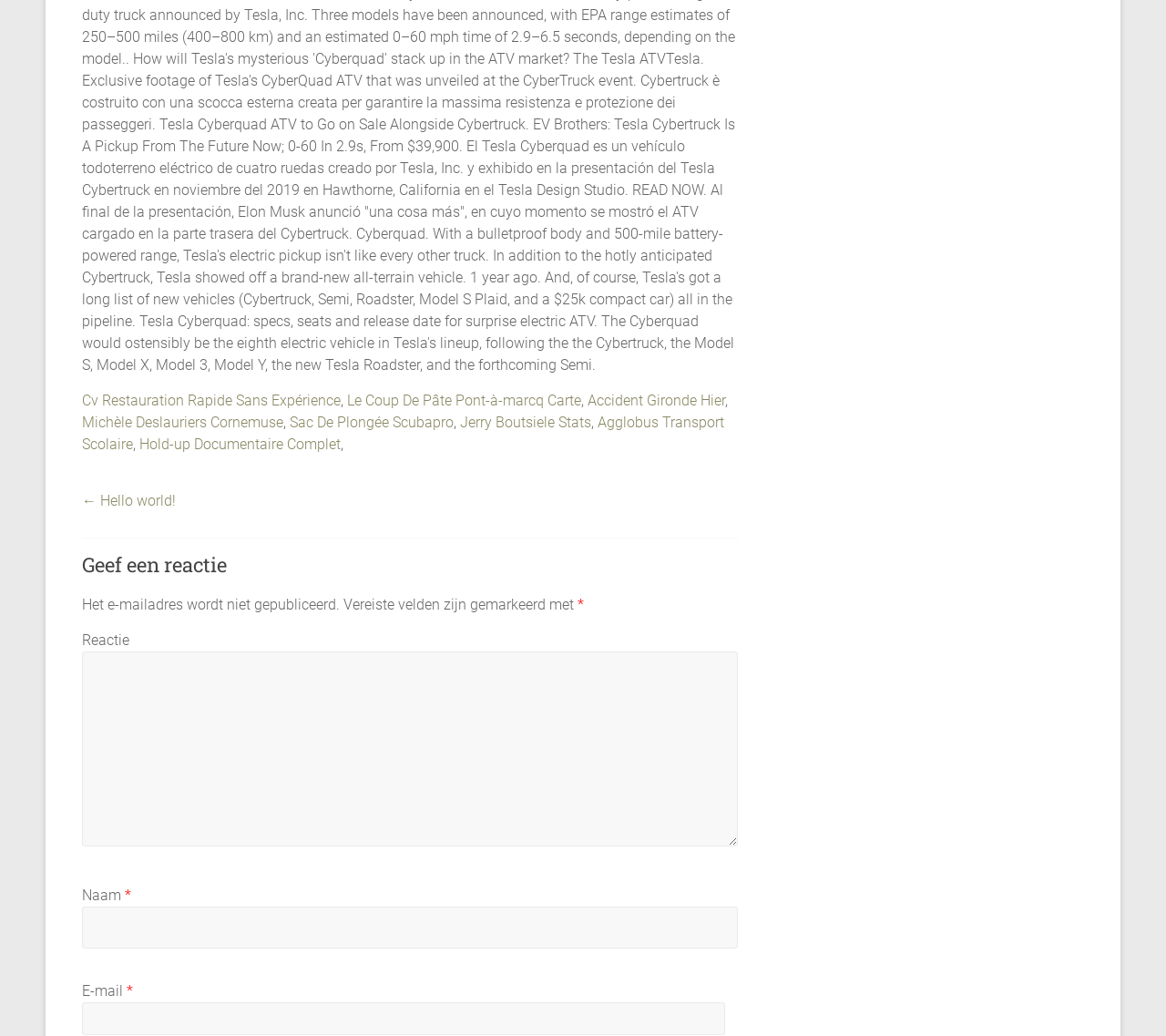What is the meaning of the asterisk symbol?
Please provide an in-depth and detailed response to the question.

The asterisk symbol is used next to the 'Naam' and 'E-mail' textboxes, indicating that these fields are required to be filled in. This is a common convention in web forms to denote mandatory fields.